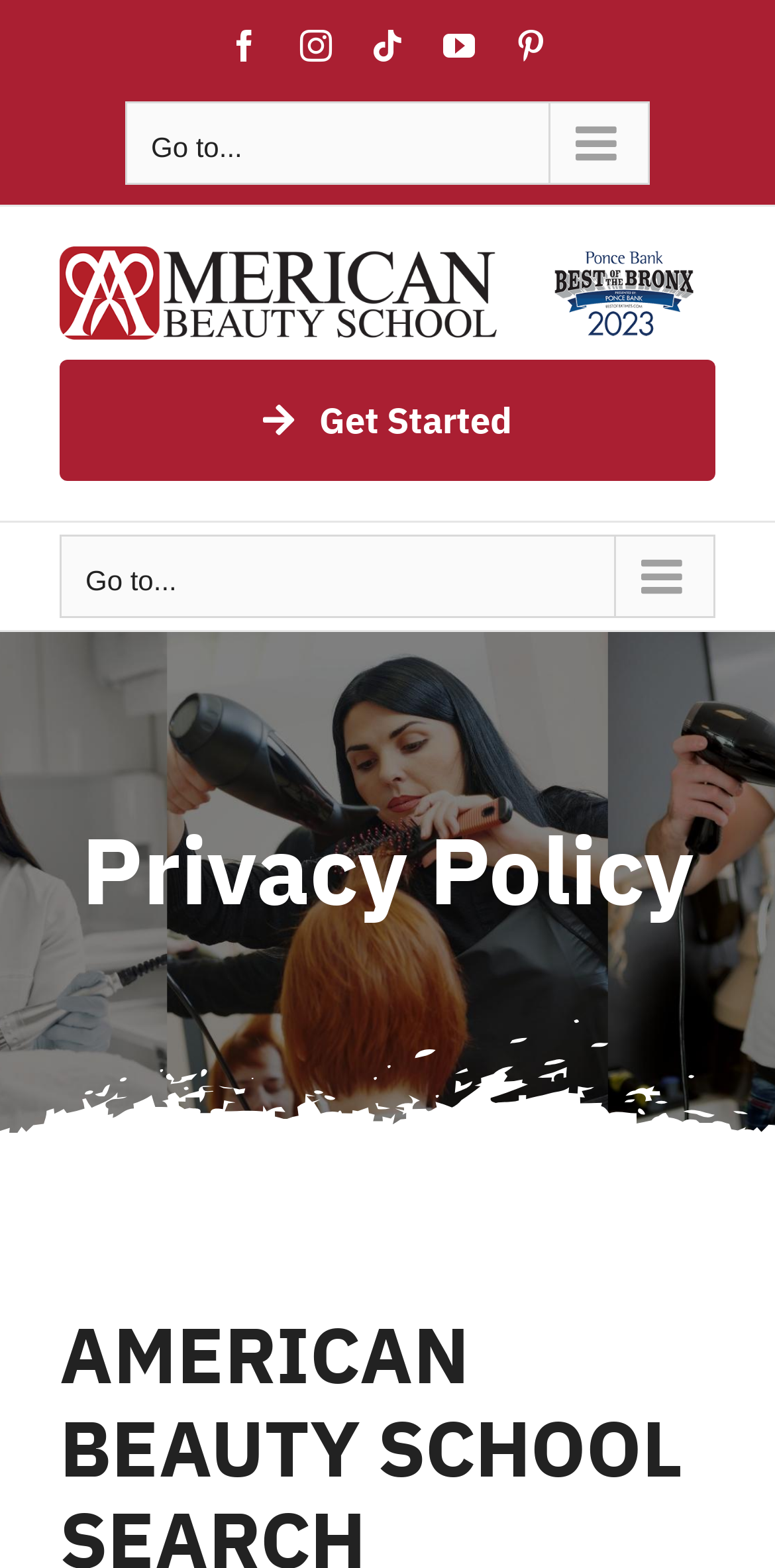Can you identify the bounding box coordinates of the clickable region needed to carry out this instruction: 'Go to American Beauty School main menu'? The coordinates should be four float numbers within the range of 0 to 1, stated as [left, top, right, bottom].

[0.077, 0.341, 0.923, 0.394]